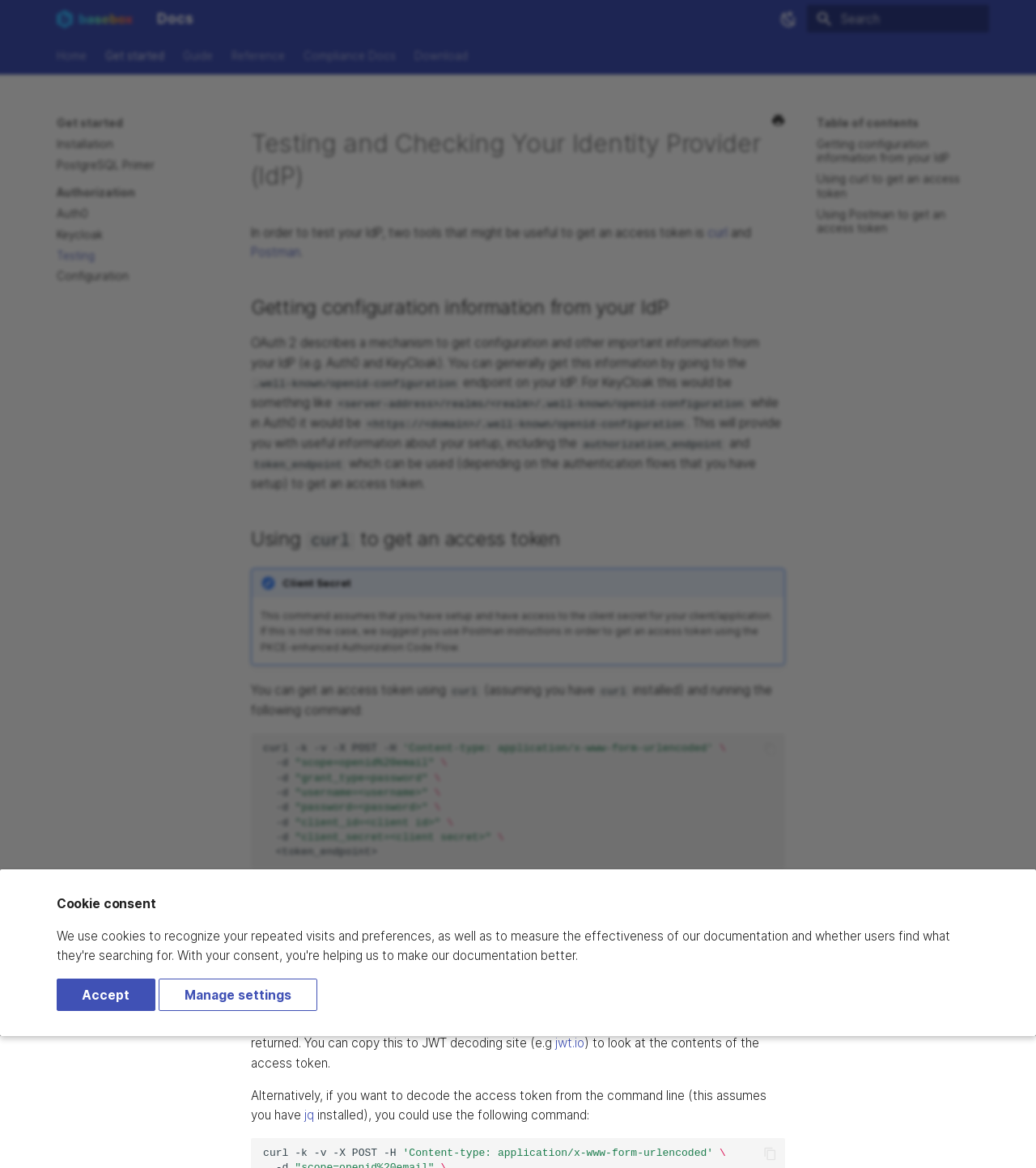Please give the bounding box coordinates of the area that should be clicked to fulfill the following instruction: "Switch to dark mode". The coordinates should be in the format of four float numbers from 0 to 1, i.e., [left, top, right, bottom].

[0.746, 0.003, 0.776, 0.029]